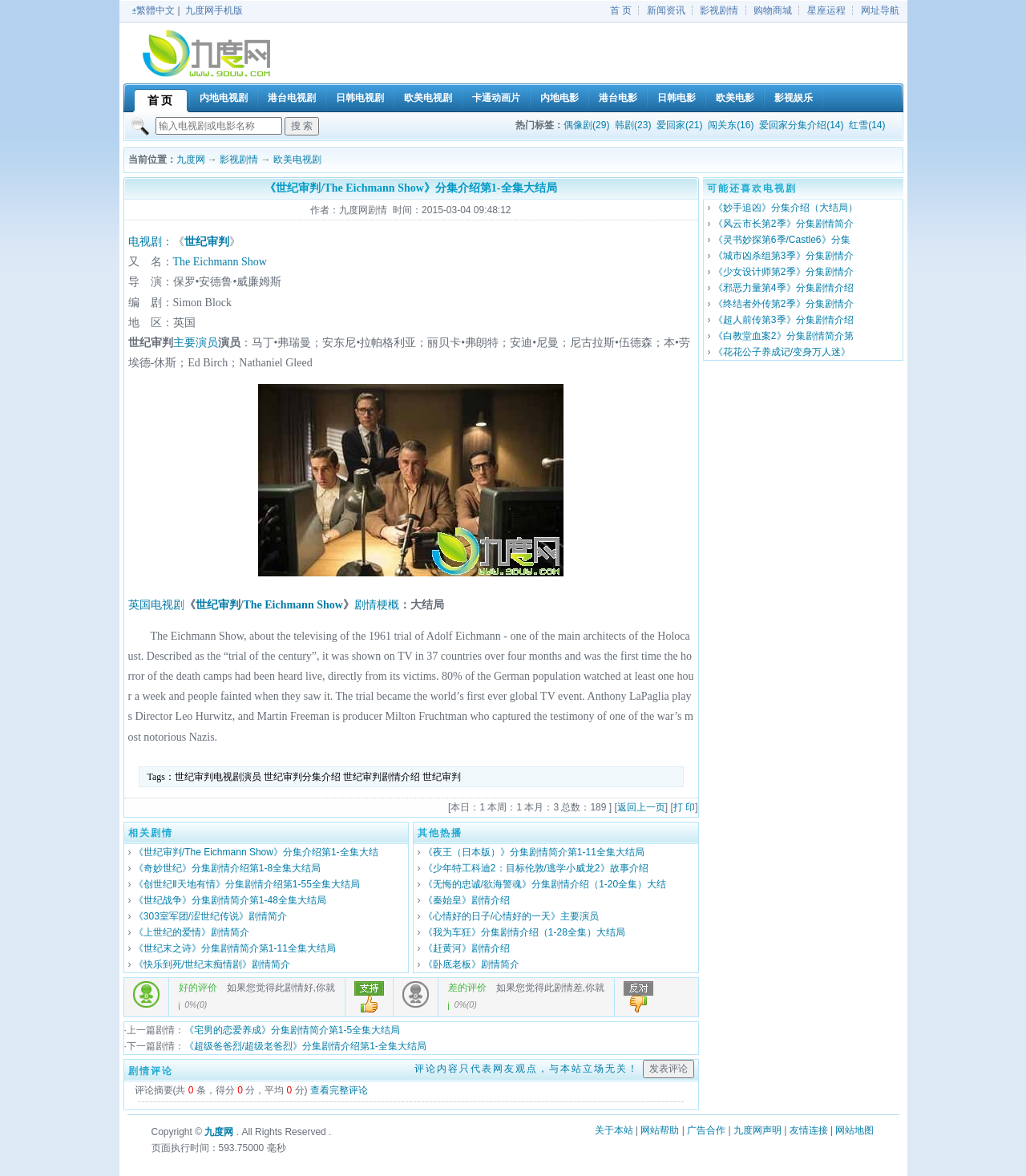Please specify the bounding box coordinates of the clickable region necessary for completing the following instruction: "go to the homepage". The coordinates must consist of four float numbers between 0 and 1, i.e., [left, top, right, bottom].

[0.594, 0.004, 0.616, 0.014]